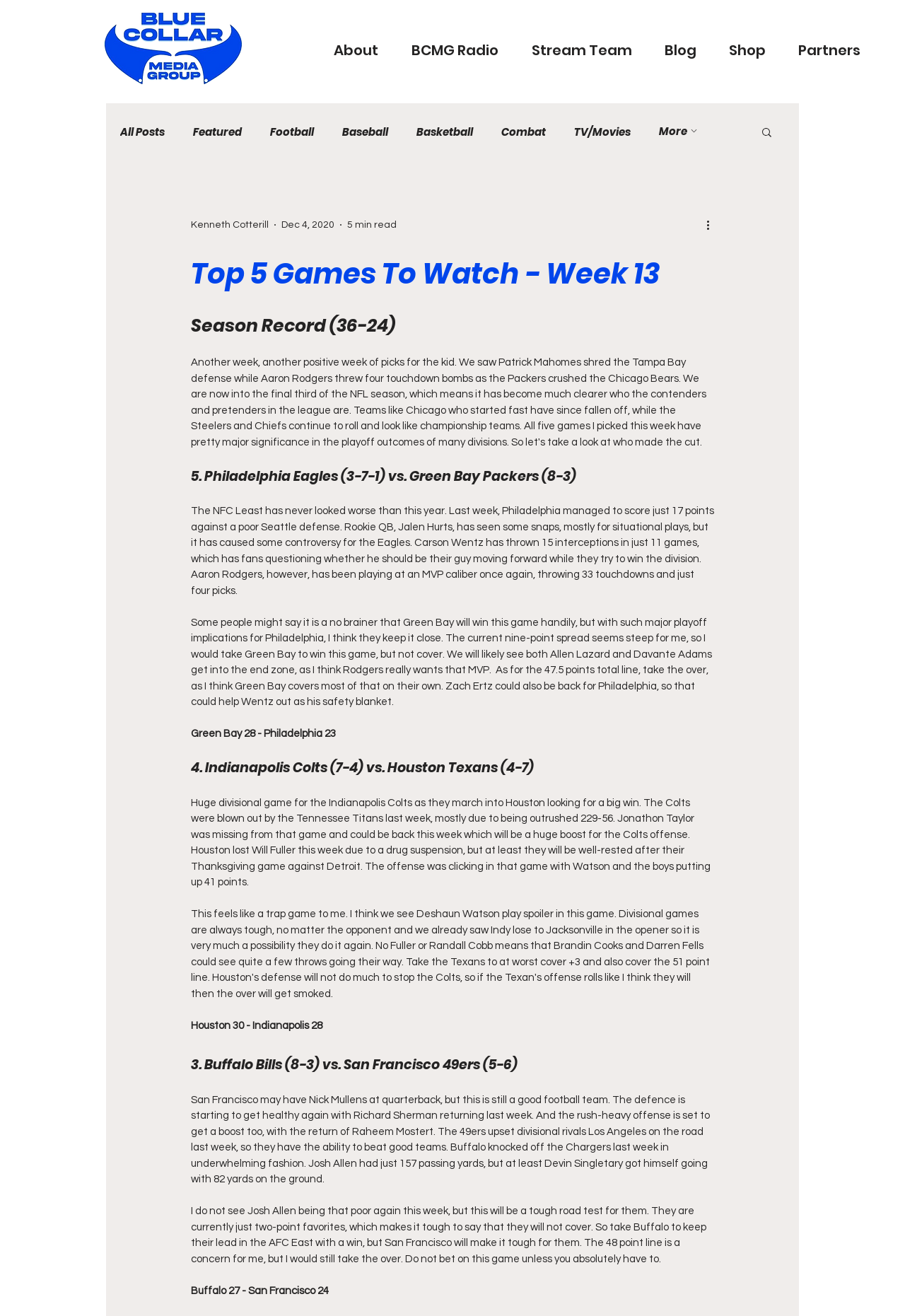Locate the bounding box of the UI element defined by this description: "Stream Team". The coordinates should be given as four float numbers between 0 and 1, formatted as [left, top, right, bottom].

[0.569, 0.025, 0.716, 0.052]